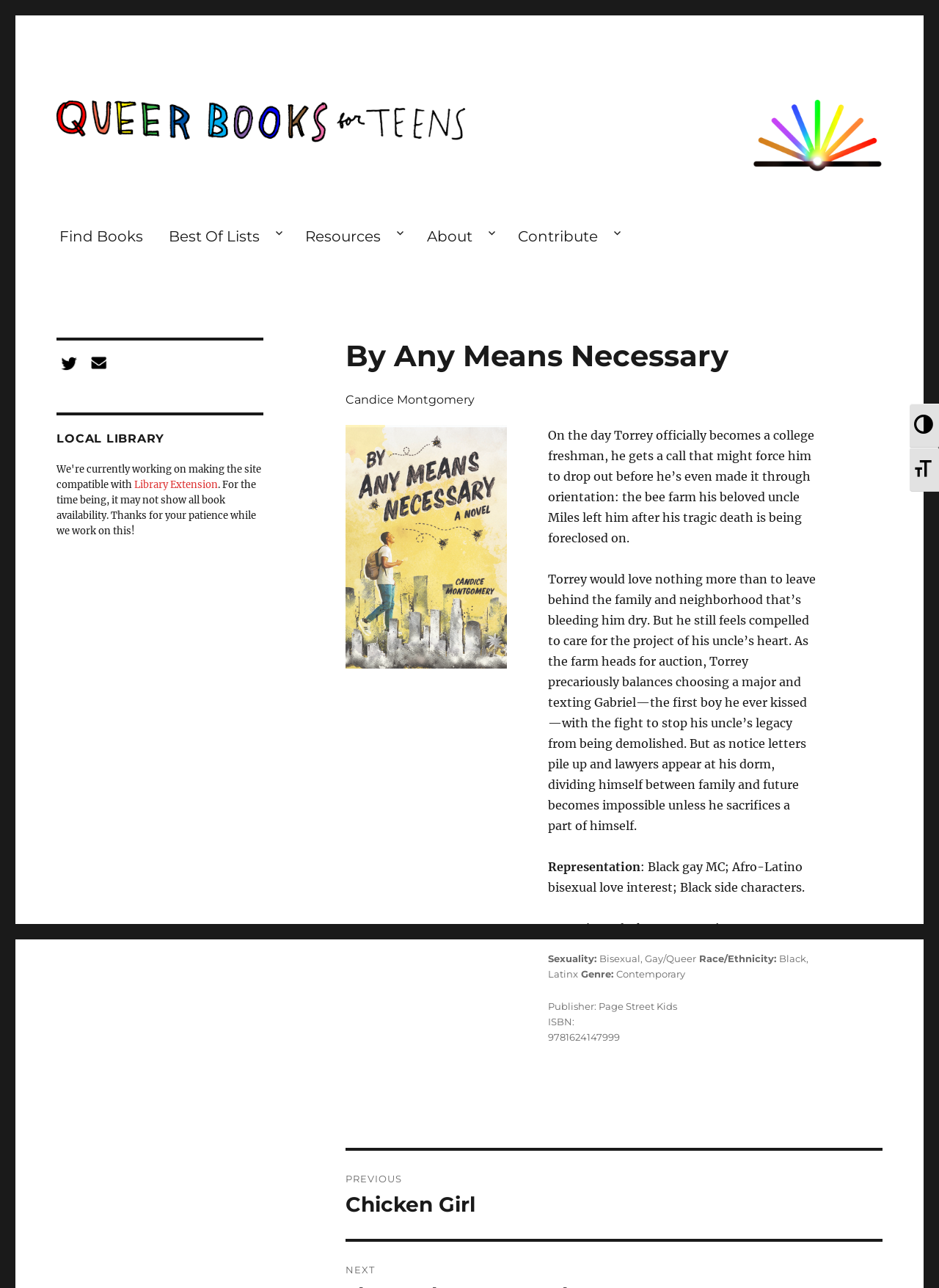Generate a thorough description of the webpage.

This webpage appears to be a book review or summary page, with a focus on young adult literature. At the top right corner, there are two buttons for toggling high contrast and font size. Below these buttons, there is a navigation menu with links to "Find Books", "Best Of Lists", "Resources", "About", and "Contribute".

On the left side of the page, there is a section with a handwritten-style image of "queer books for teens" with rainbow colors, accompanied by a link to the same phrase. Below this, there is an abstract image of a book opening with rainbow pages.

The main content of the page is an article about a book titled "By Any Means Necessary". The article has a heading with the book title, followed by a brief summary of the book's plot. The summary describes the main character Torrey, who is struggling to balance his college life with the responsibility of taking care of his late uncle's bee farm.

Below the summary, there are sections detailing the book's representation, including the main character's race, sexuality, and ethnicity. There are also links to related topics, such as bisexual and gay/queer representation.

Further down, there is information about the book's publisher, ISBN, and a link to the previous post, "Chicken Girl". At the bottom left corner, there are social media links, including Twitter and an envelope icon, as well as a heading "LOCAL LIBRARY" with a link to a library extension and a note about book availability.

Overall, the page has a clean and organized layout, with clear headings and concise text. The use of rainbow colors and abstract images adds a touch of creativity and playfulness to the design.